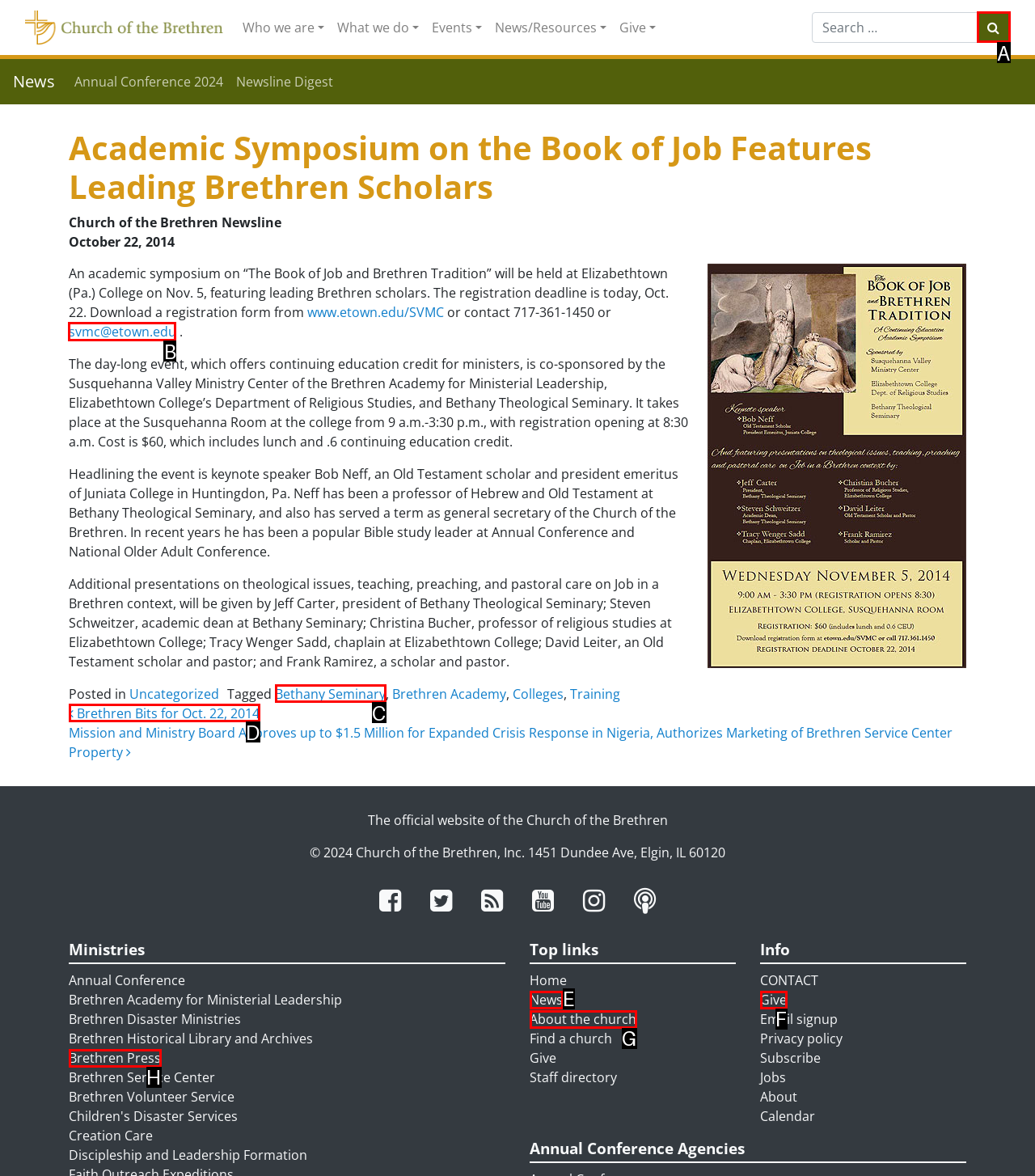Decide which UI element to click to accomplish the task: Contact svmc
Respond with the corresponding option letter.

B